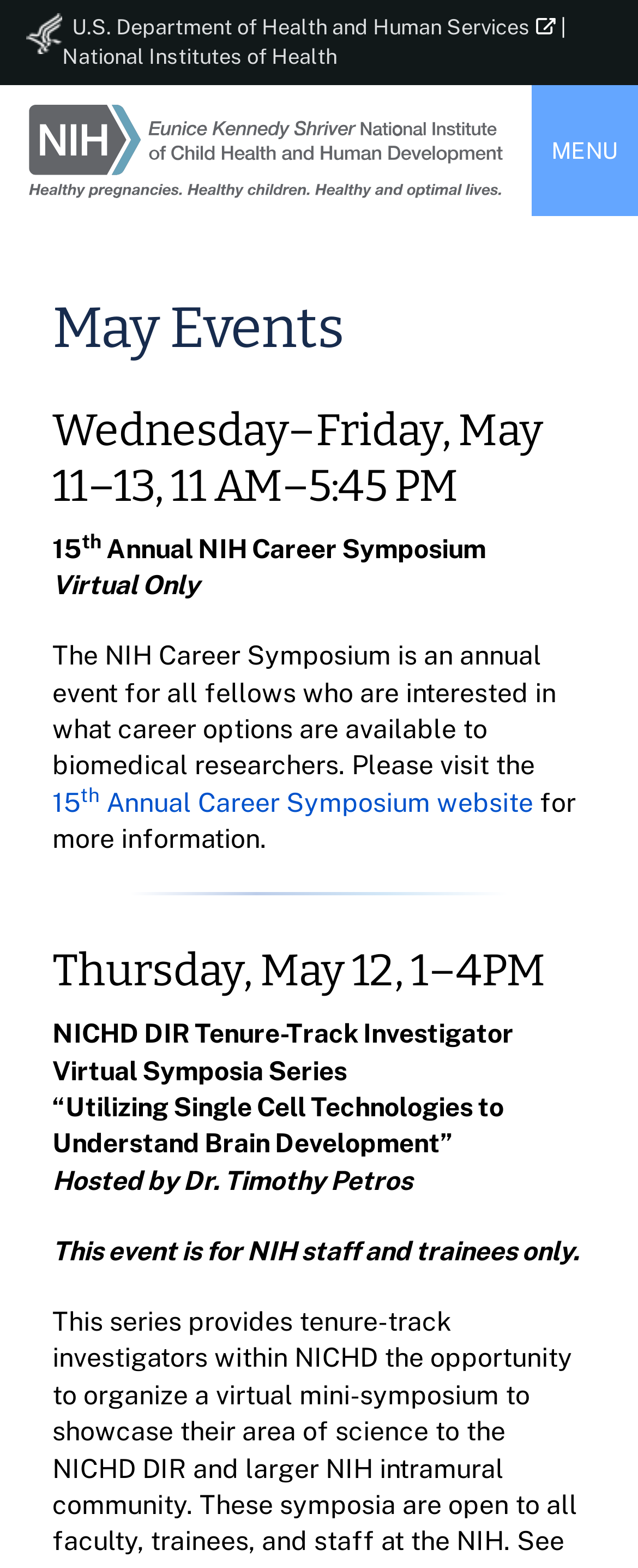What is the event on May 11-13?
Refer to the image and provide a thorough answer to the question.

I found this answer by looking at the heading 'May Events' and the subsequent text, which mentions 'Wednesday–Friday, May 11–13, 11 AM–5:45 PM' and 'Annual NIH Career Symposium'.